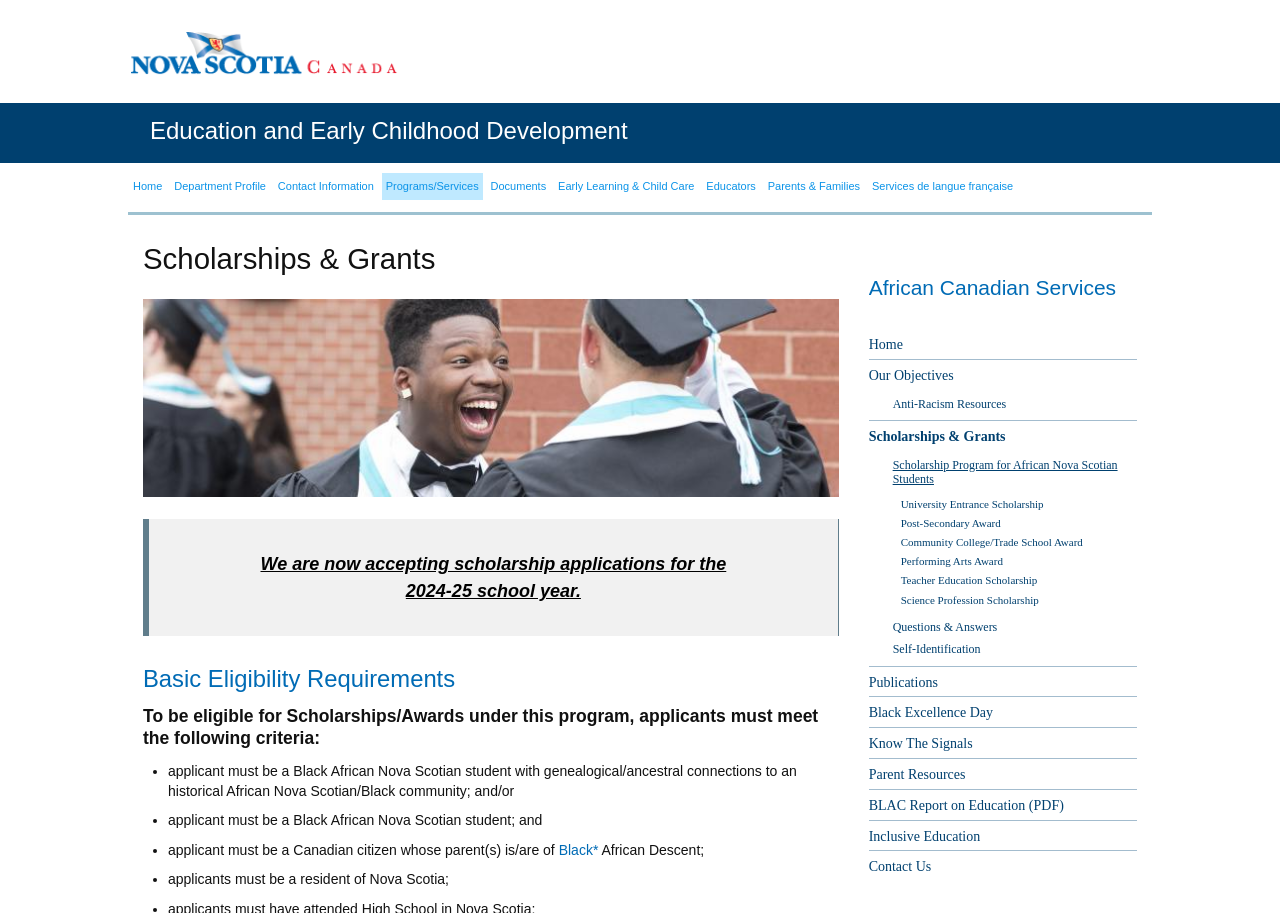Locate the coordinates of the bounding box for the clickable region that fulfills this instruction: "Apply for 'University Entrance Scholarship'".

[0.696, 0.543, 0.888, 0.564]